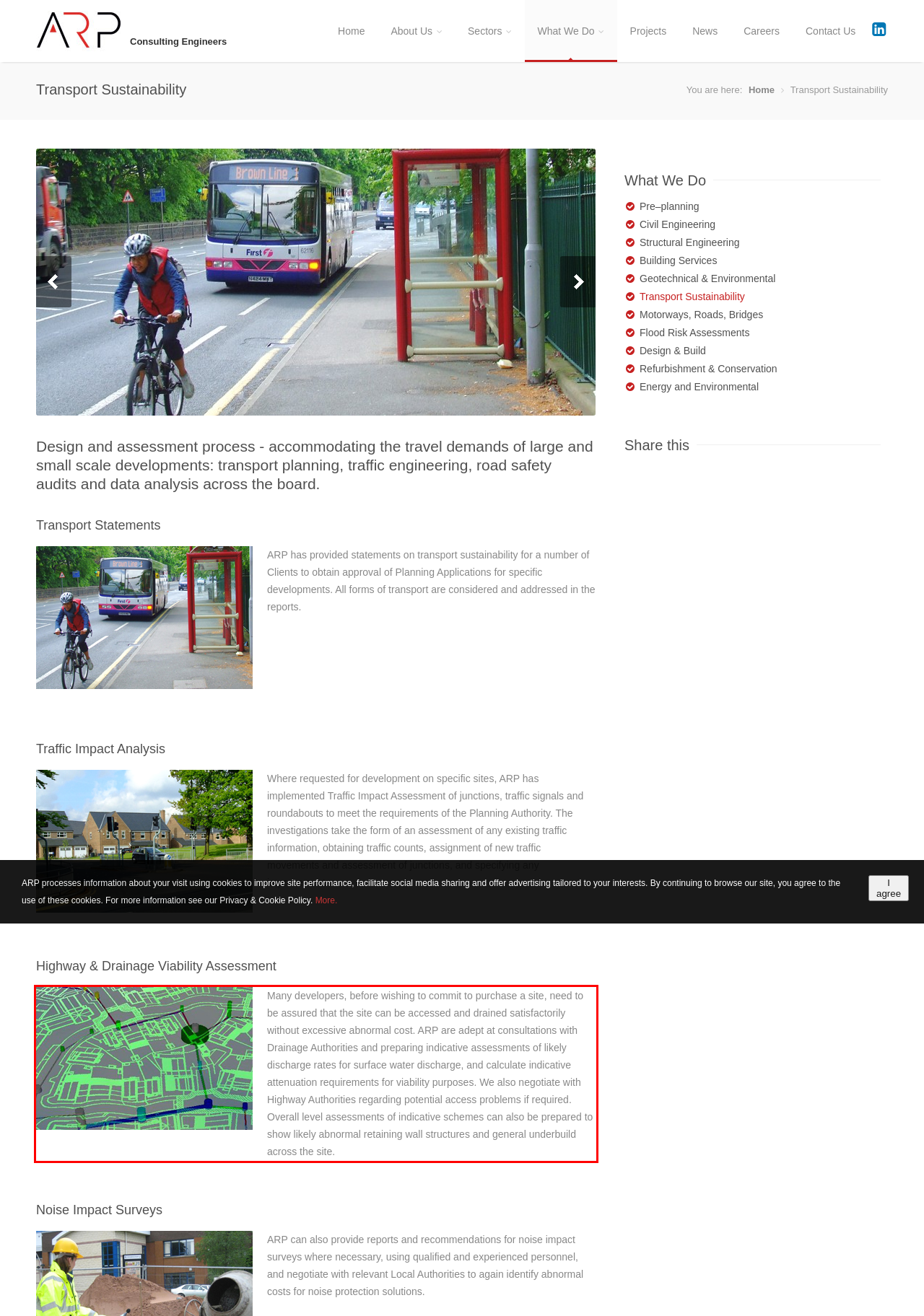Please examine the webpage screenshot and extract the text within the red bounding box using OCR.

Many developers, before wishing to commit to purchase a site, need to be assured that the site can be accessed and drained satisfactorily without excessive abnormal cost. ARP are adept at consultations with Drainage Authorities and preparing indicative assessments of likely discharge rates for surface water discharge, and calculate indicative attenuation requirements for viability purposes. We also negotiate with Highway Authorities regarding potential access problems if required. Overall level assessments of indicative schemes can also be prepared to show likely abnormal retaining wall structures and general underbuild across the site.